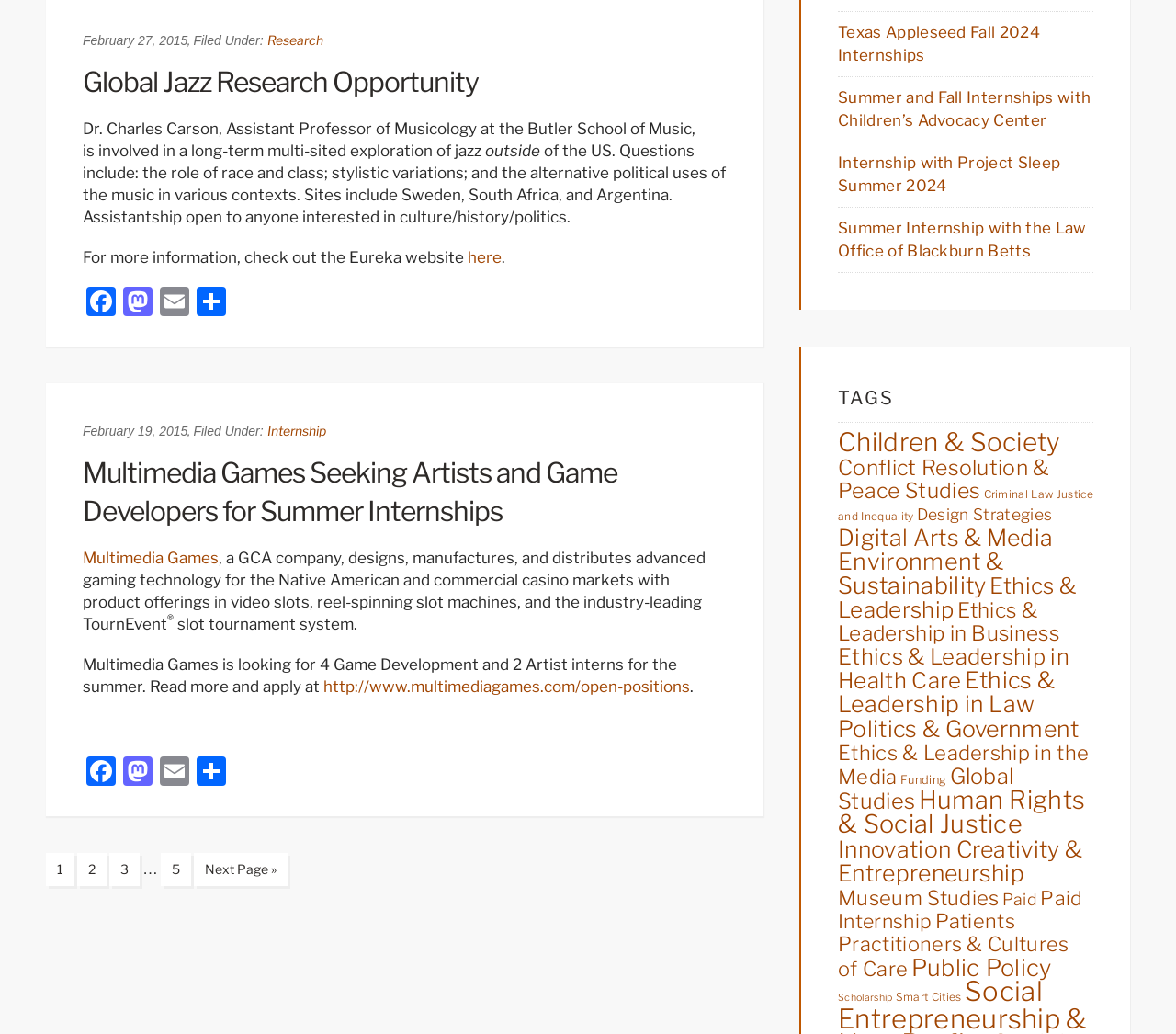Respond to the following question using a concise word or phrase: 
How many pages are there in the pagination?

5